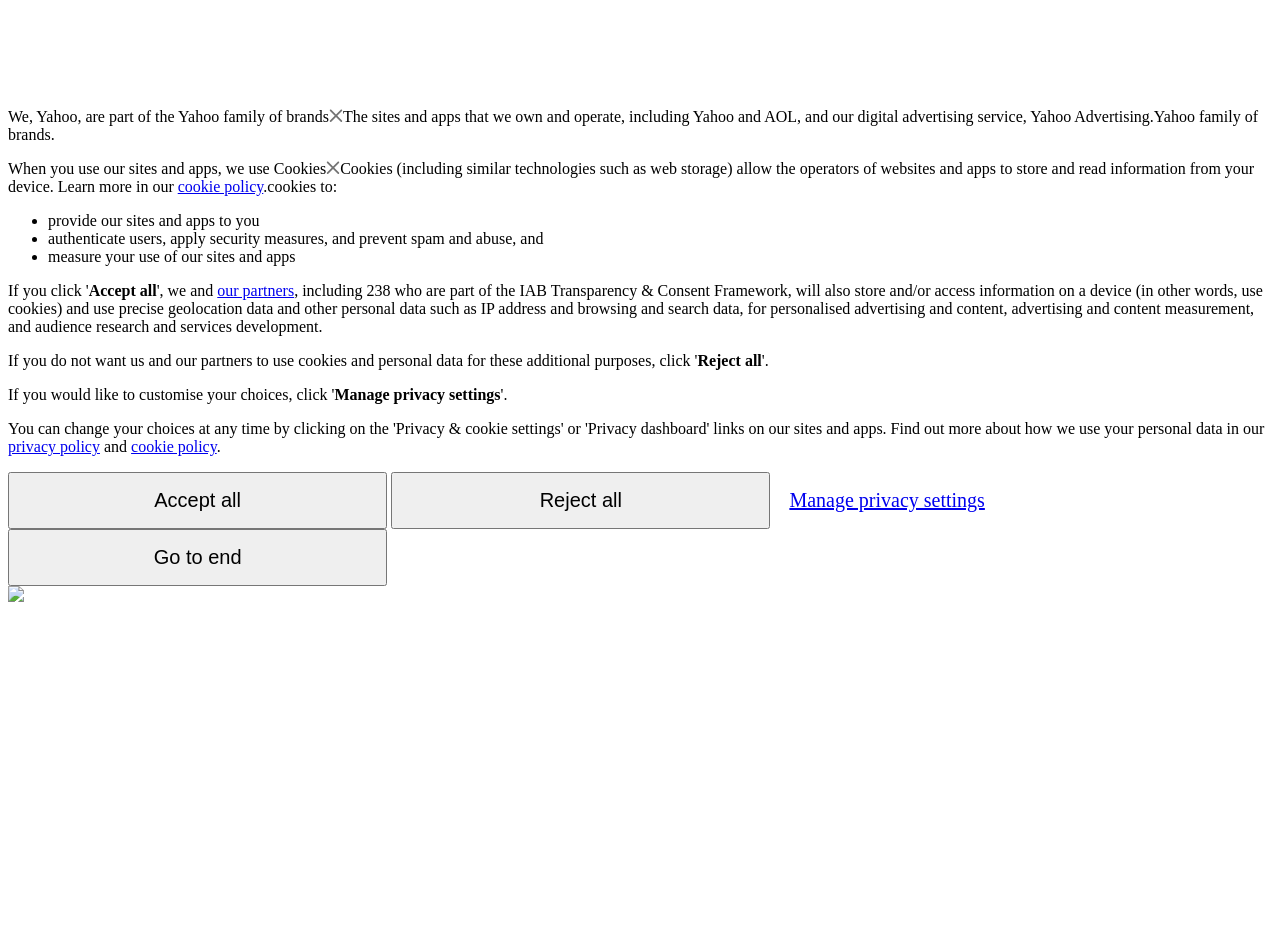Please identify the bounding box coordinates of the clickable region that I should interact with to perform the following instruction: "Click on the 'Best VPN 2020' link". The coordinates should be expressed as four float numbers between 0 and 1, i.e., [left, top, right, bottom].

None